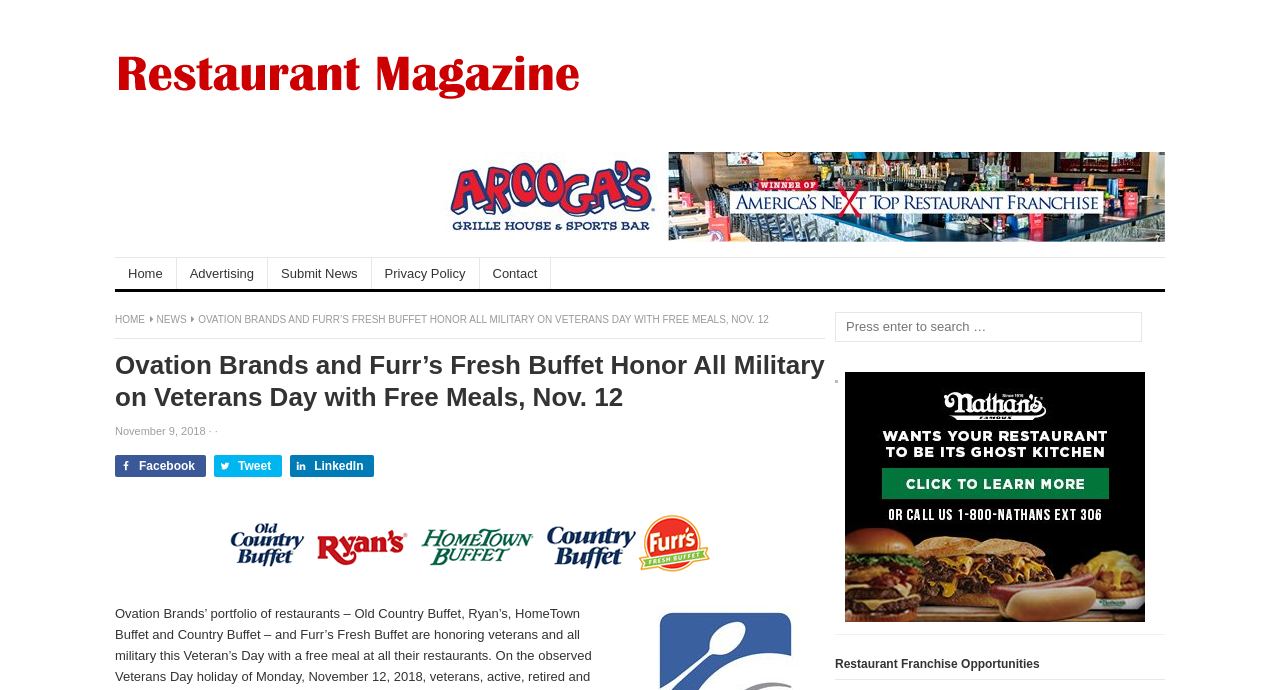Can you find and provide the title of the webpage?

Ovation Brands and Furr’s Fresh Buffet Honor All Military on Veterans Day with Free Meals, Nov. 12